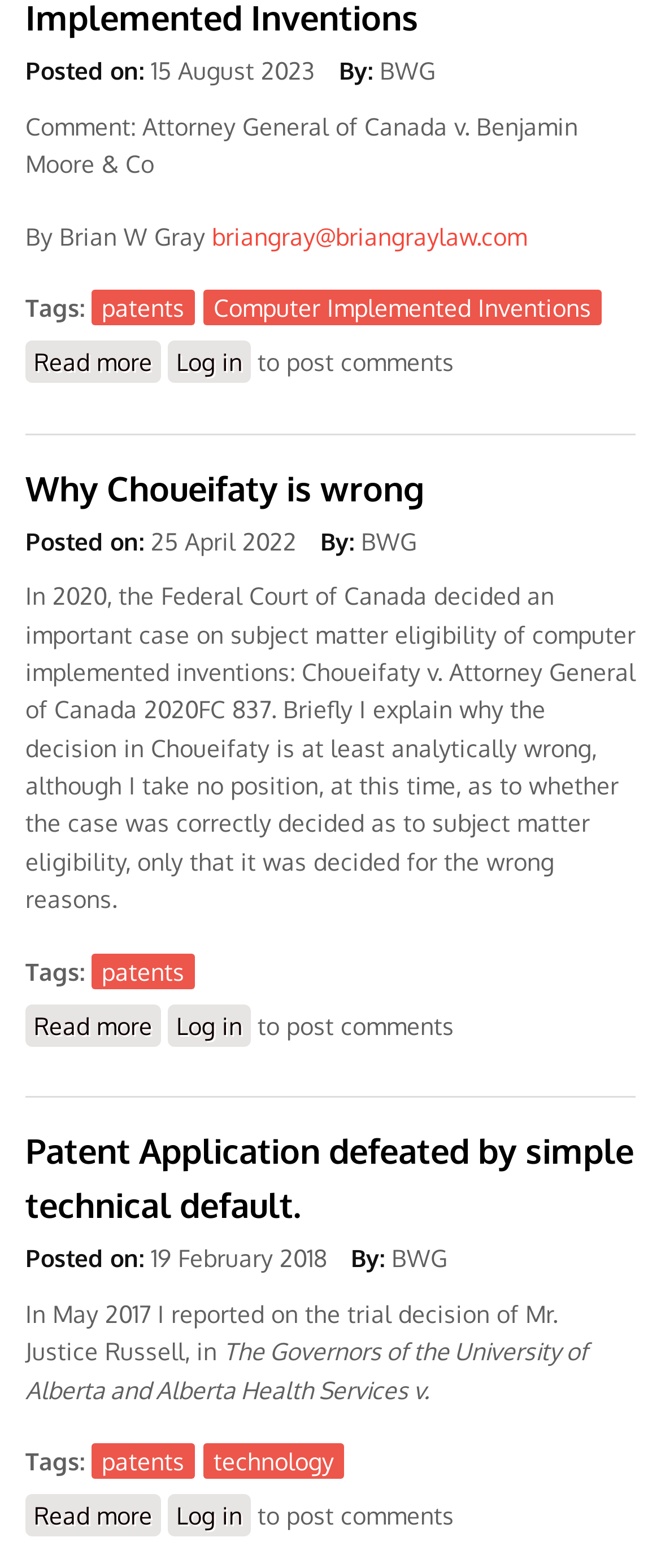What are the tags of the third article?
Refer to the screenshot and answer in one word or phrase.

patents, technology